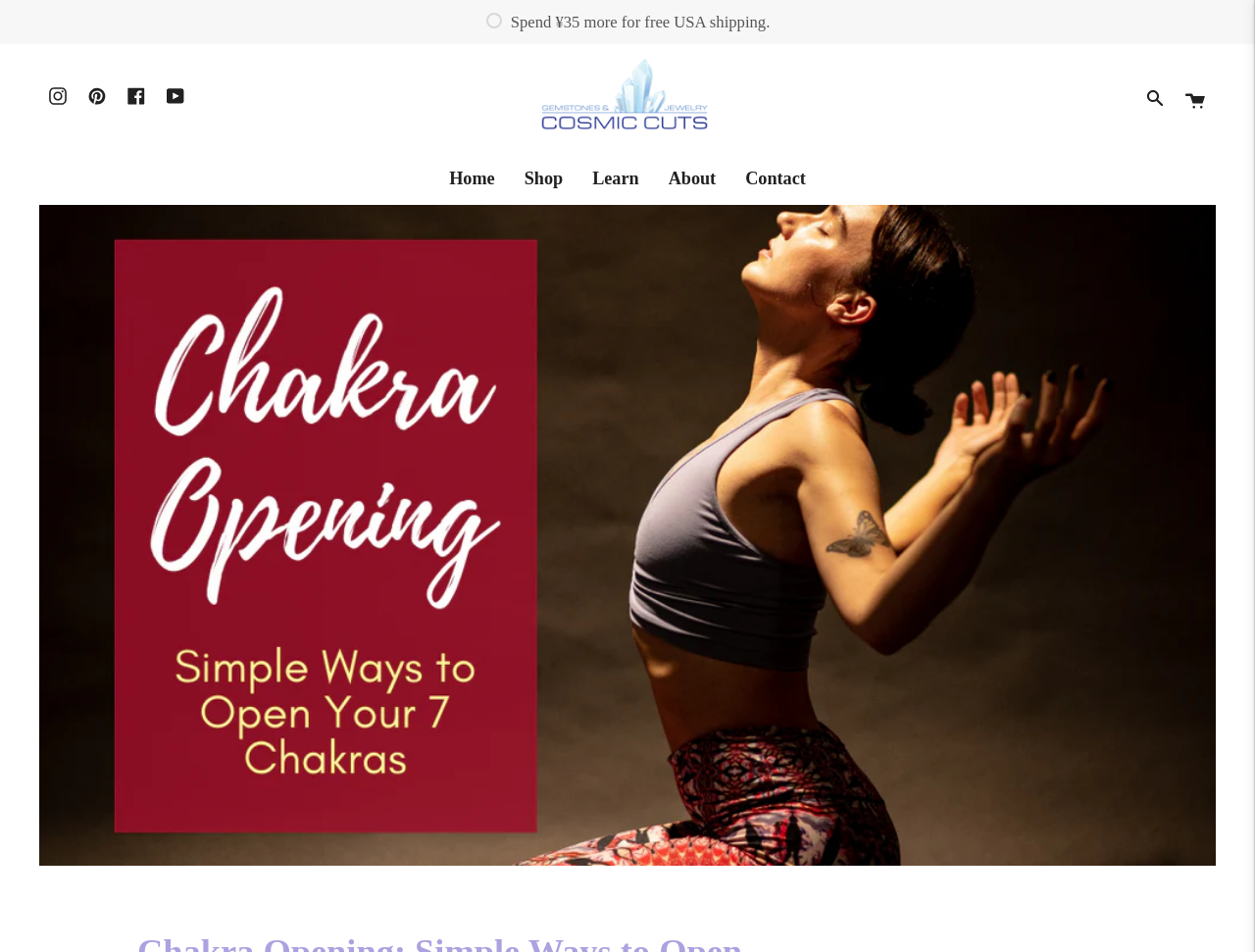What is the website's social media platform?
Analyze the screenshot and provide a detailed answer to the question.

I found the answer by looking at the links at the top of the webpage, where I saw links to various social media platforms, including Instagram, Pinterest, Facebook, and YouTube.